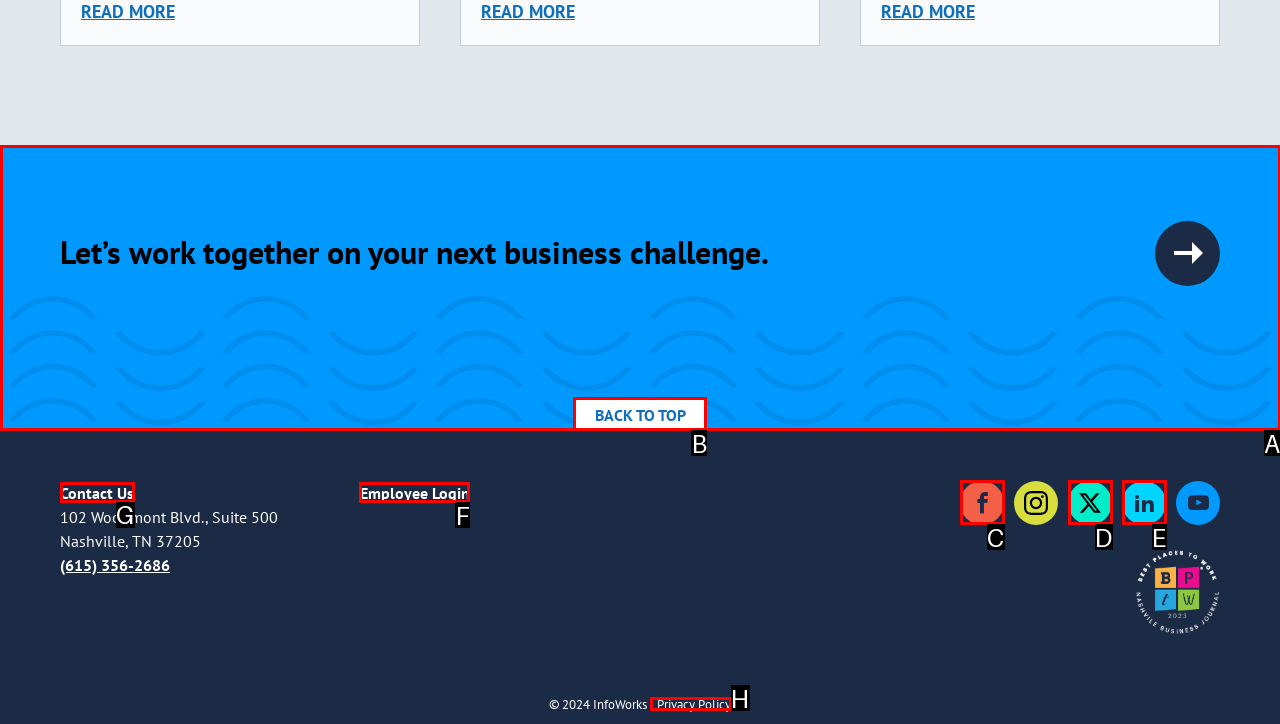Determine the letter of the element to click to accomplish this task: Contact Us. Respond with the letter.

G